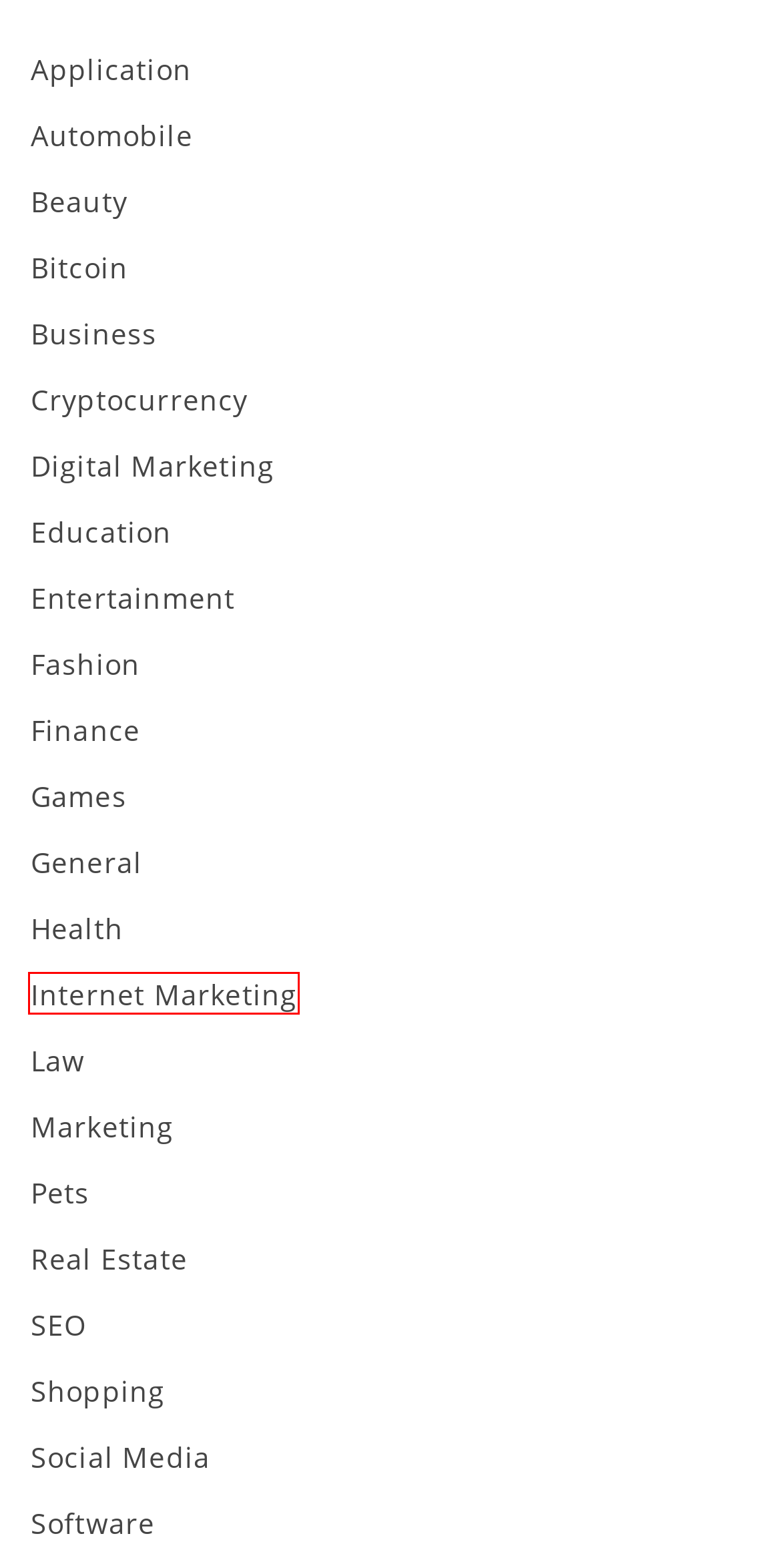Examine the screenshot of the webpage, noting the red bounding box around a UI element. Pick the webpage description that best matches the new page after the element in the red bounding box is clicked. Here are the candidates:
A. Education – Discovery space
B. Software – Discovery space
C. Bitcoin – Discovery space
D. Real Estate – Discovery space
E. Application – Discovery space
F. Entertainment – Discovery space
G. Law – Discovery space
H. Internet Marketing – Discovery space

H